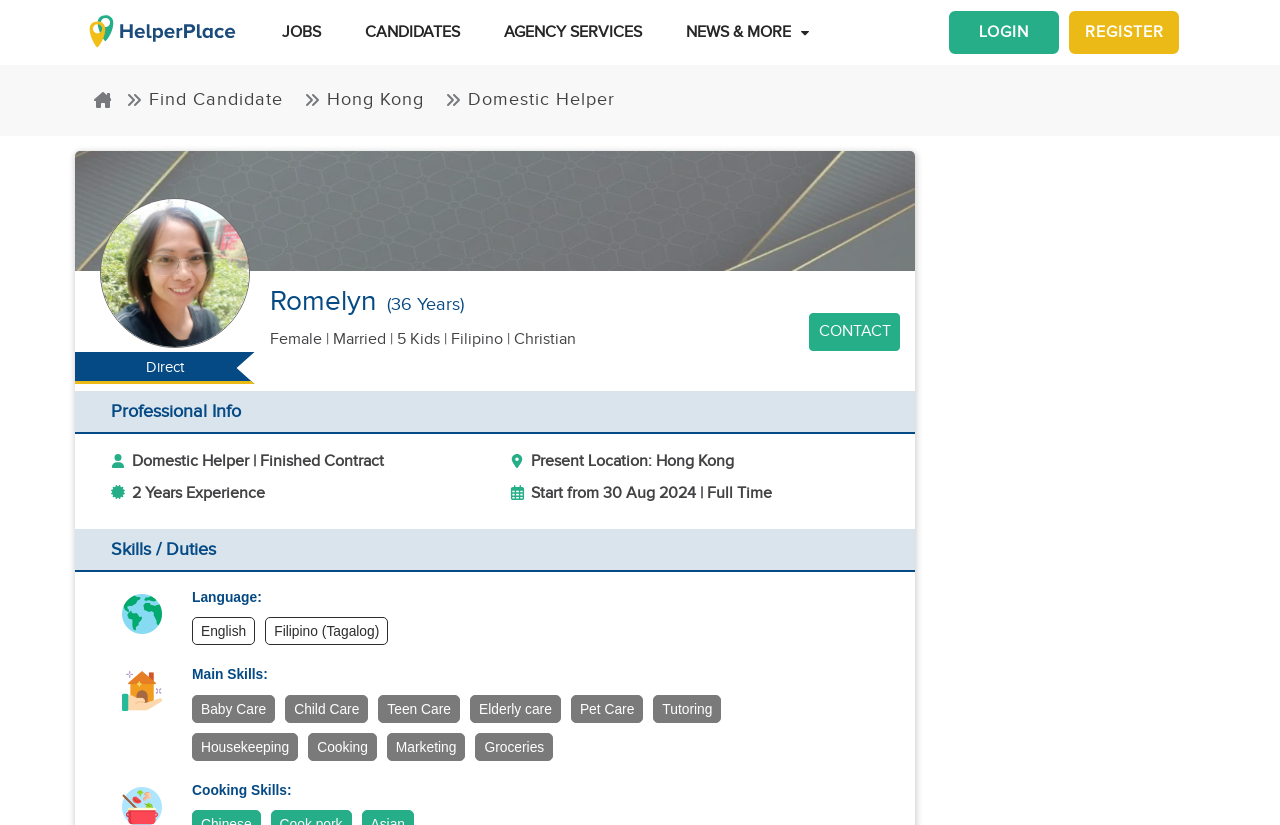What is the candidate's name?
Please provide a comprehensive answer based on the details in the screenshot.

The candidate's name is Romelyn, which is mentioned in the heading element with the text 'Romelyn' and also in the image element with the text 'Romelyn'.